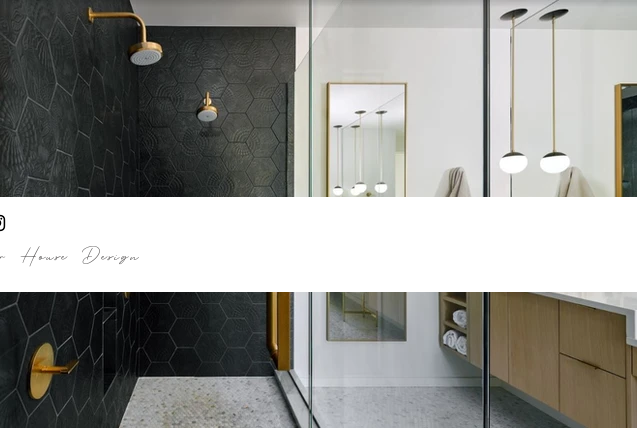Respond with a single word or phrase:
What material is the showerhead made of?

Golden